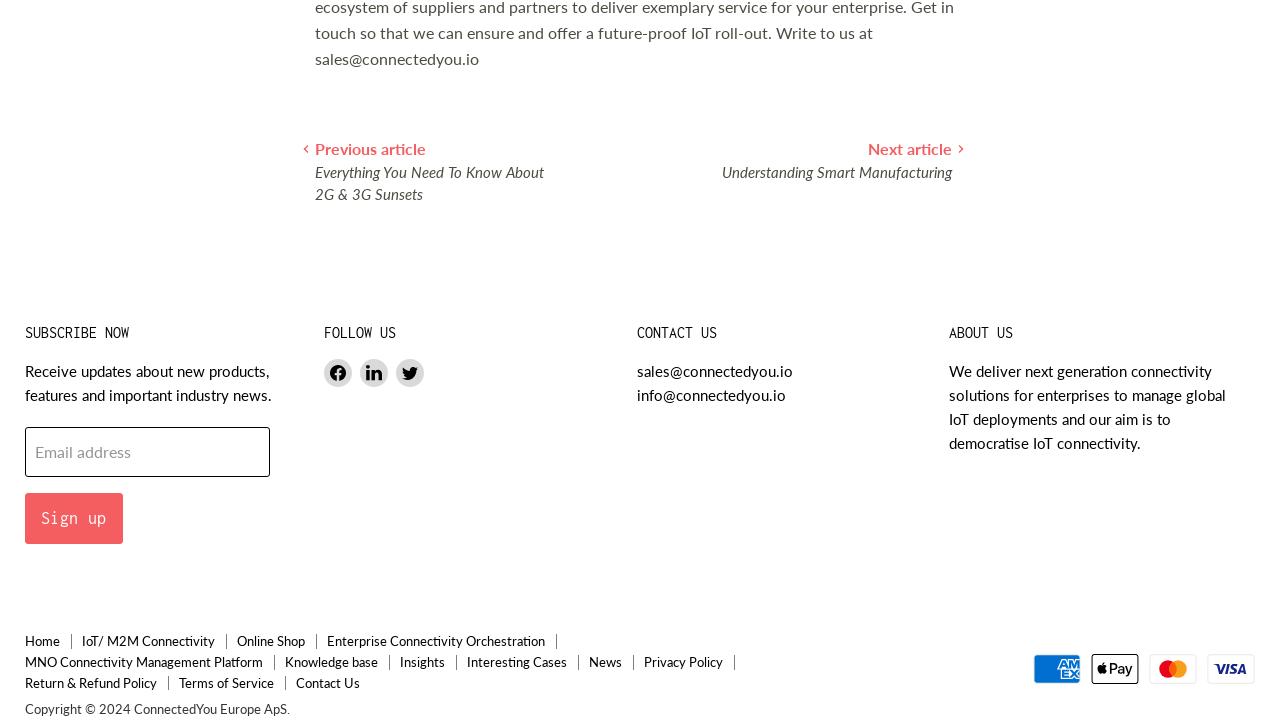Identify the bounding box coordinates for the UI element that matches this description: "Contact Us".

[0.231, 0.93, 0.281, 0.952]